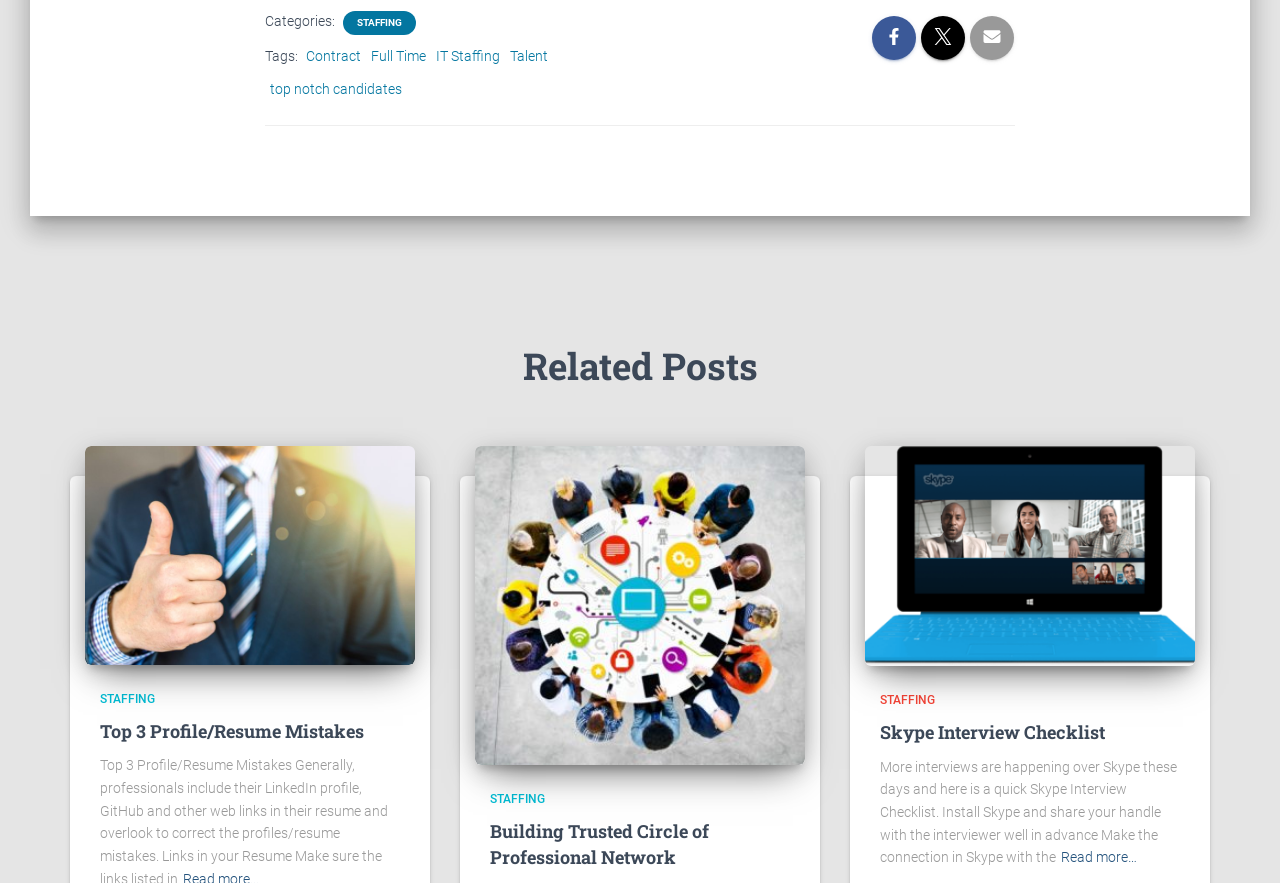Bounding box coordinates should be provided in the format (top-left x, top-left y, bottom-right x, bottom-right y) with all values between 0 and 1. Identify the bounding box for this UI element: Staffing

[0.688, 0.785, 0.73, 0.801]